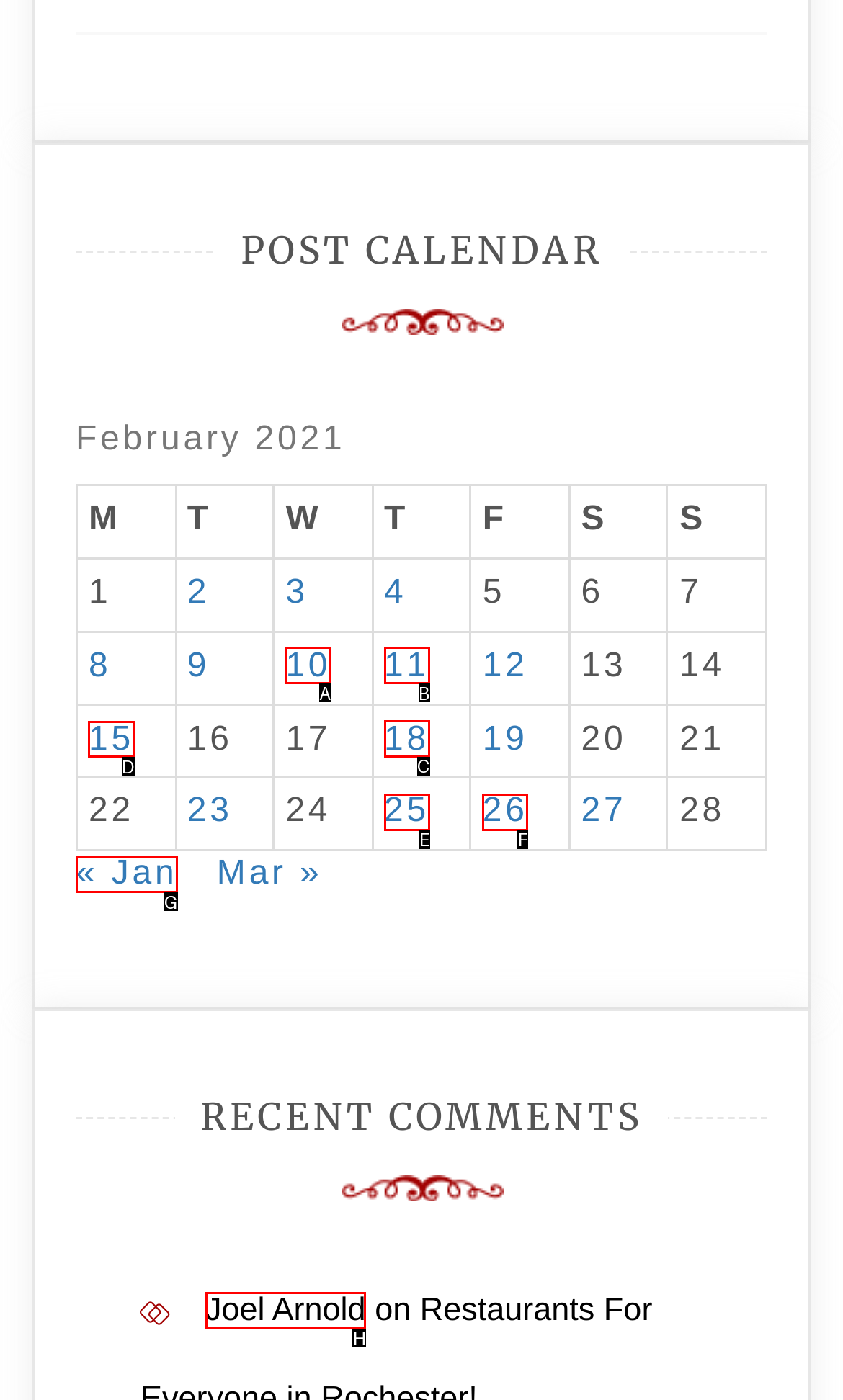Select the appropriate HTML element to click on to finish the task: View posts published on February 15, 2021.
Answer with the letter corresponding to the selected option.

D